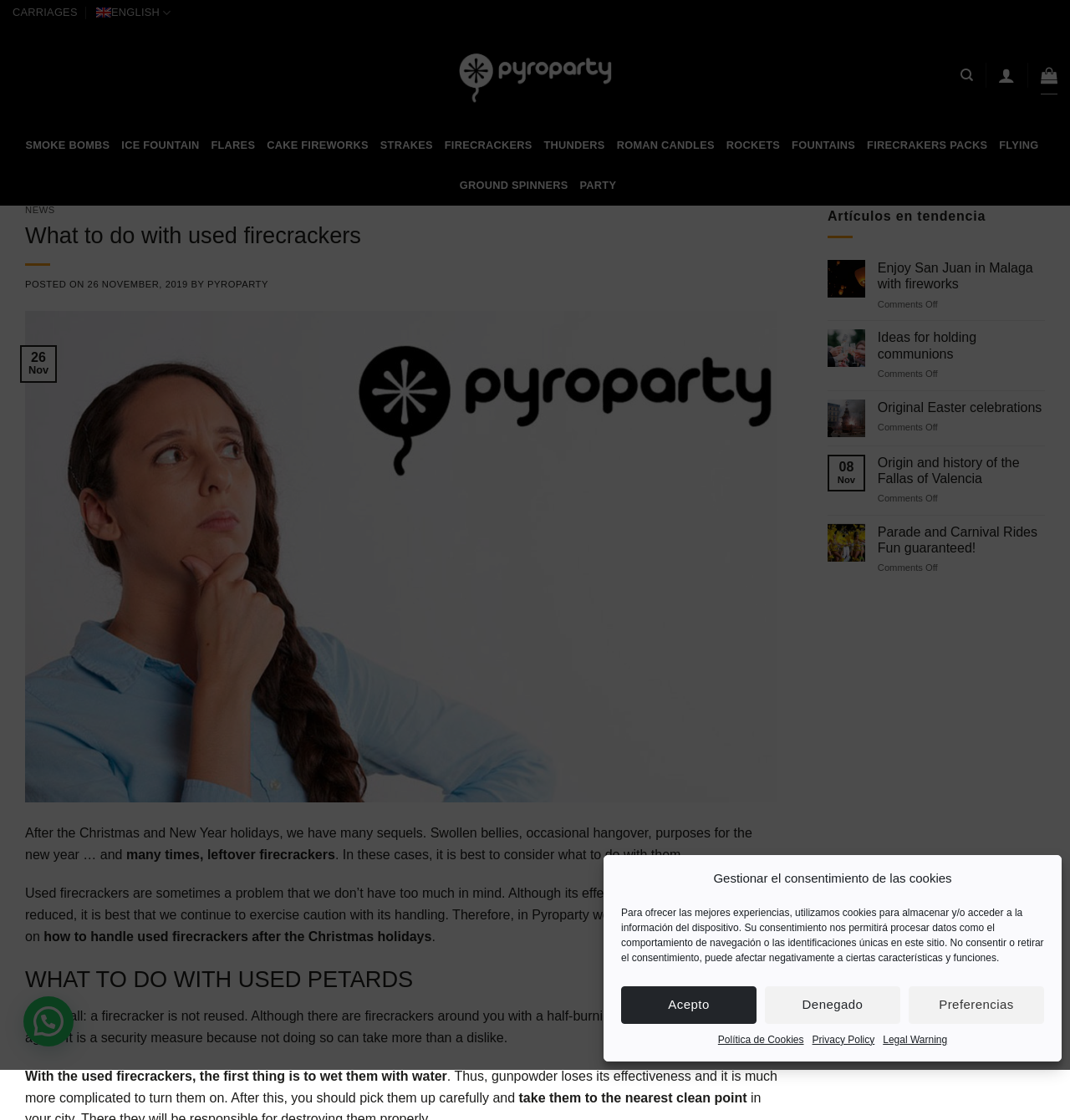Highlight the bounding box coordinates of the region I should click on to meet the following instruction: "Read the 'NEWS' article".

[0.023, 0.184, 0.727, 0.193]